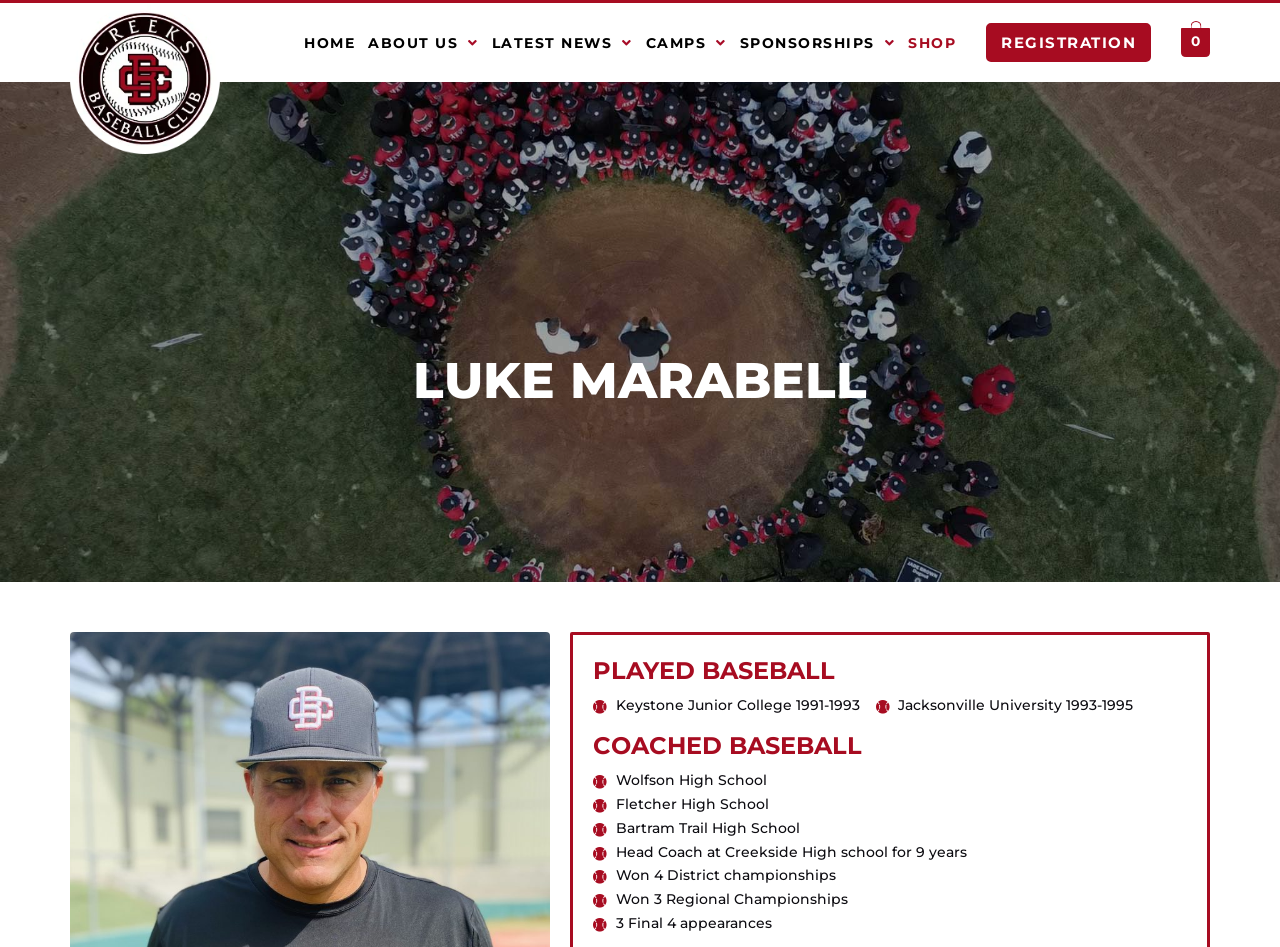Identify the bounding box coordinates of the area you need to click to perform the following instruction: "read latest news".

[0.384, 0.037, 0.494, 0.052]